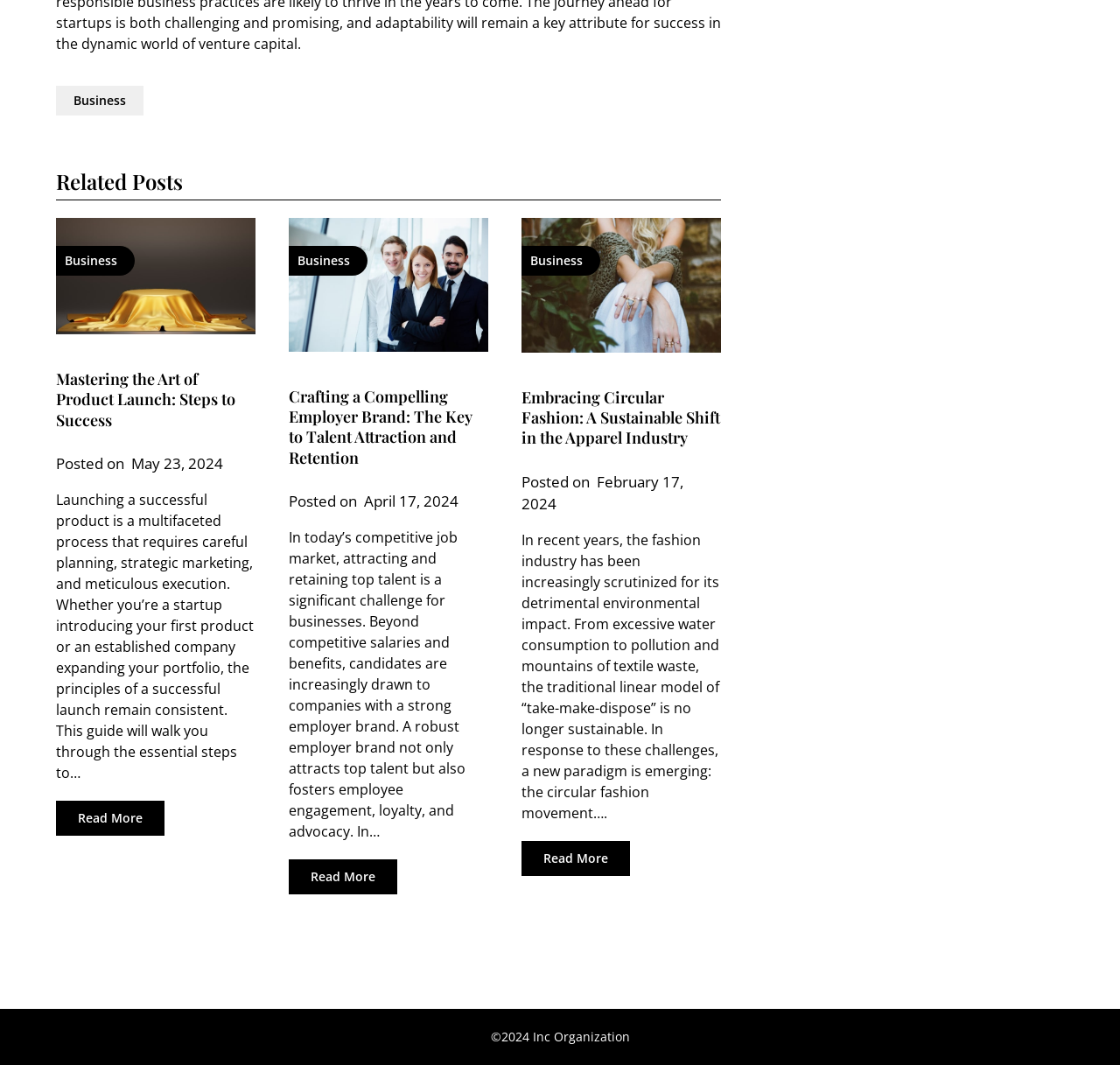Pinpoint the bounding box coordinates of the clickable element to carry out the following instruction: "View 'Embracing Circular Fashion: A Sustainable Shift in the Apparel Industry'."

[0.466, 0.205, 0.644, 0.331]